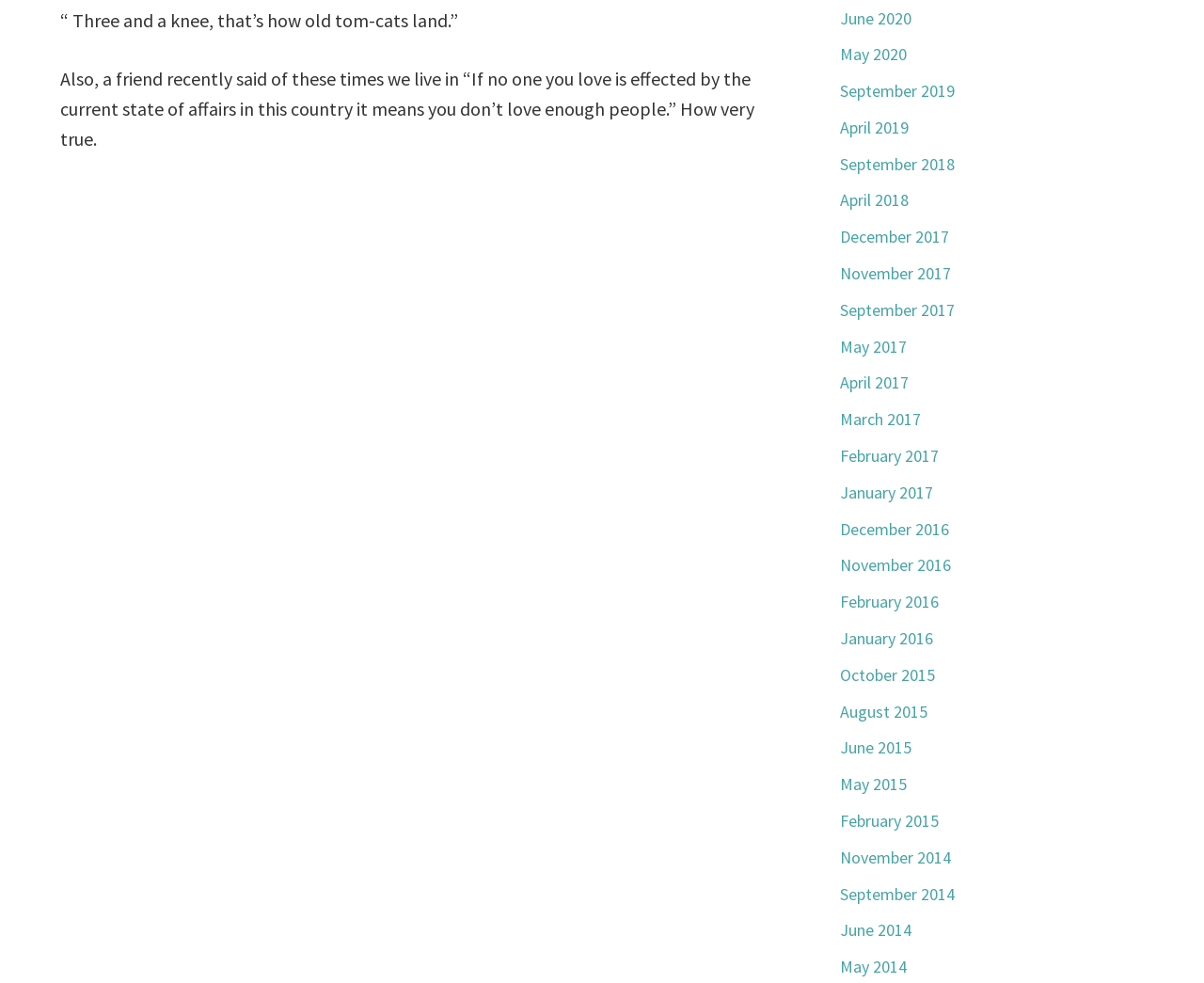Determine the bounding box coordinates (top-left x, top-left y, bottom-right x, bottom-right y) of the UI element described in the following text: September 2014

[0.698, 0.898, 0.793, 0.92]